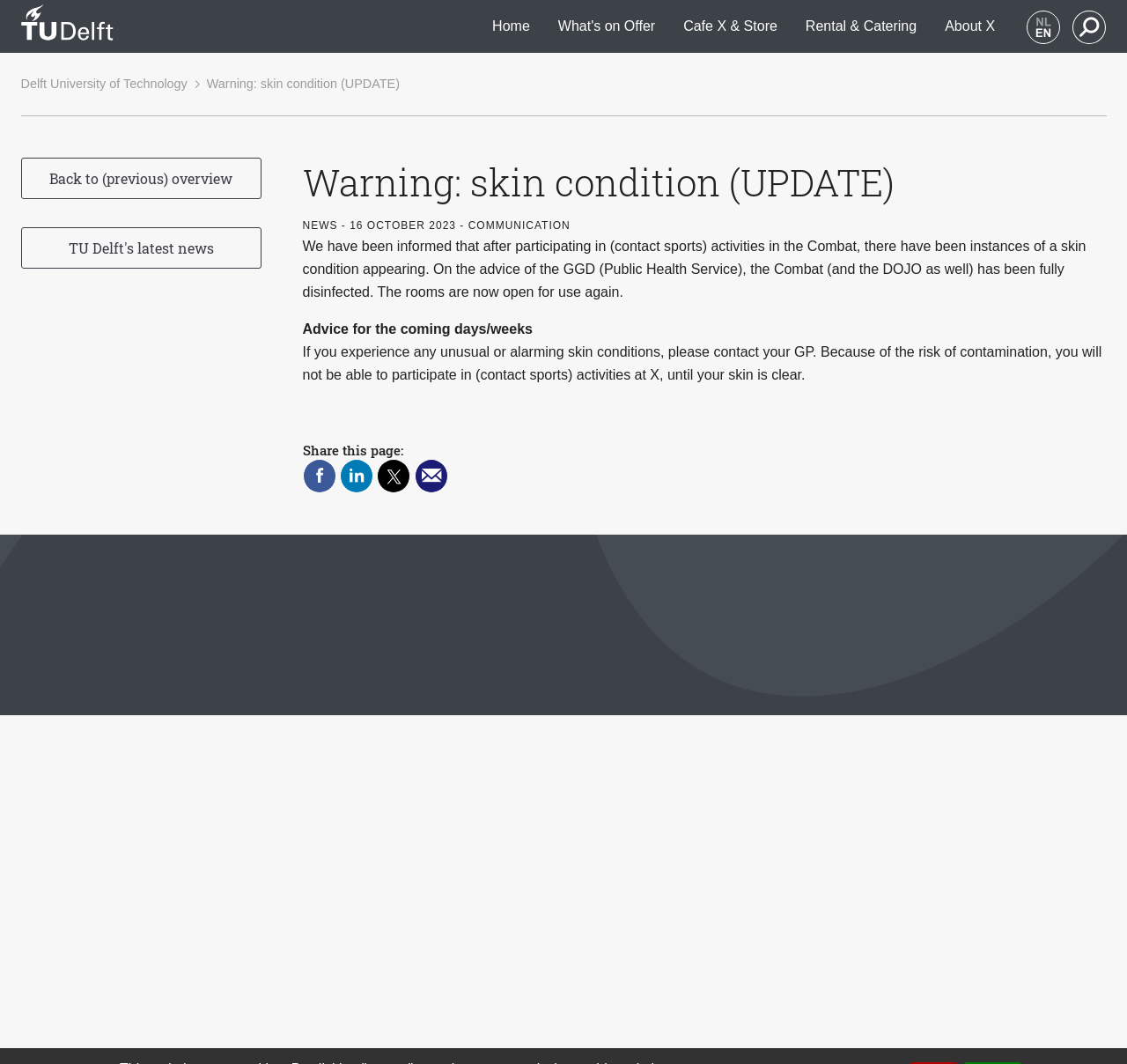What is the purpose of the button with the search icon?
Using the image, respond with a single word or phrase.

Search